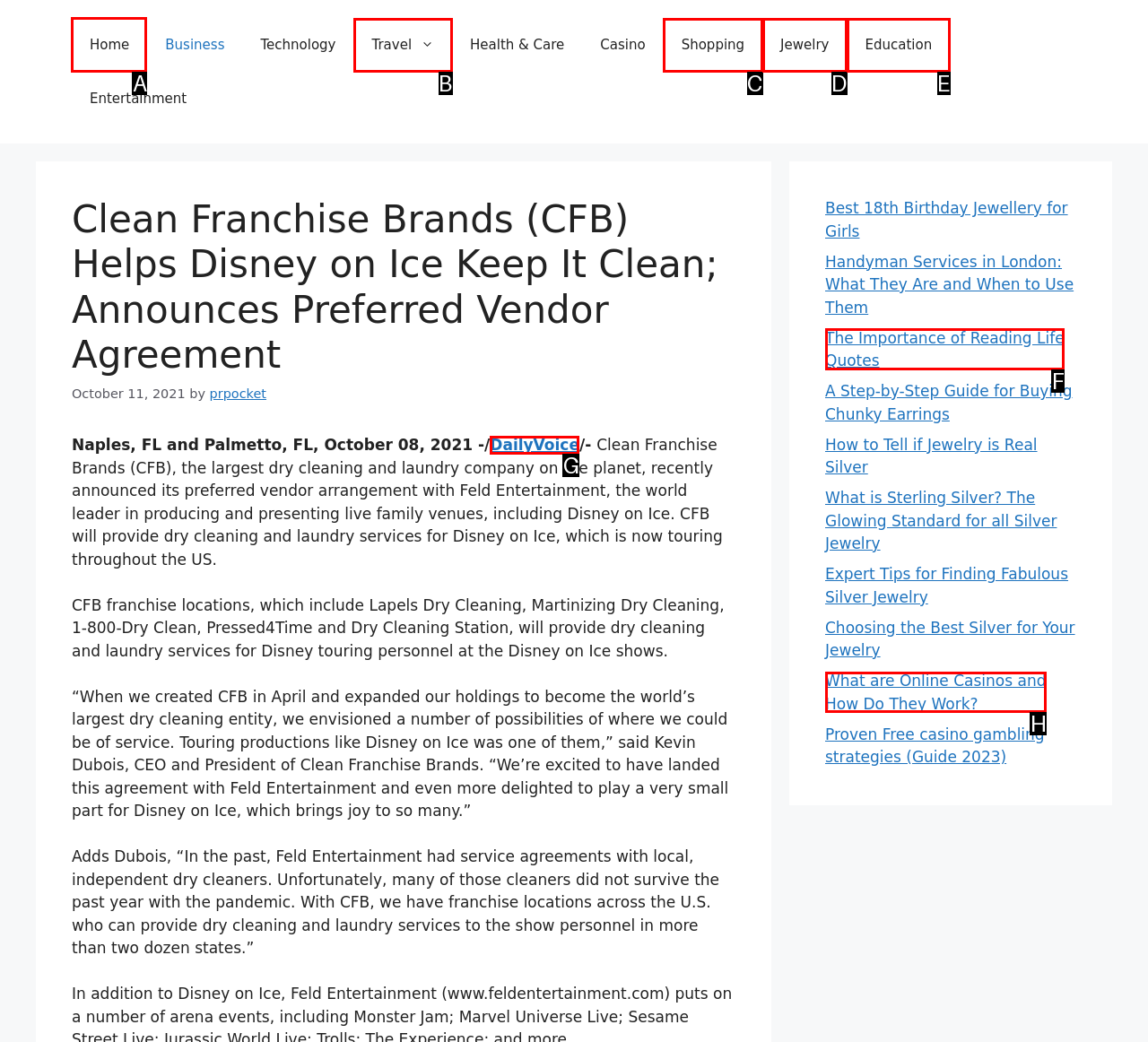Find the HTML element to click in order to complete this task: Click on the 'Home' link
Answer with the letter of the correct option.

A